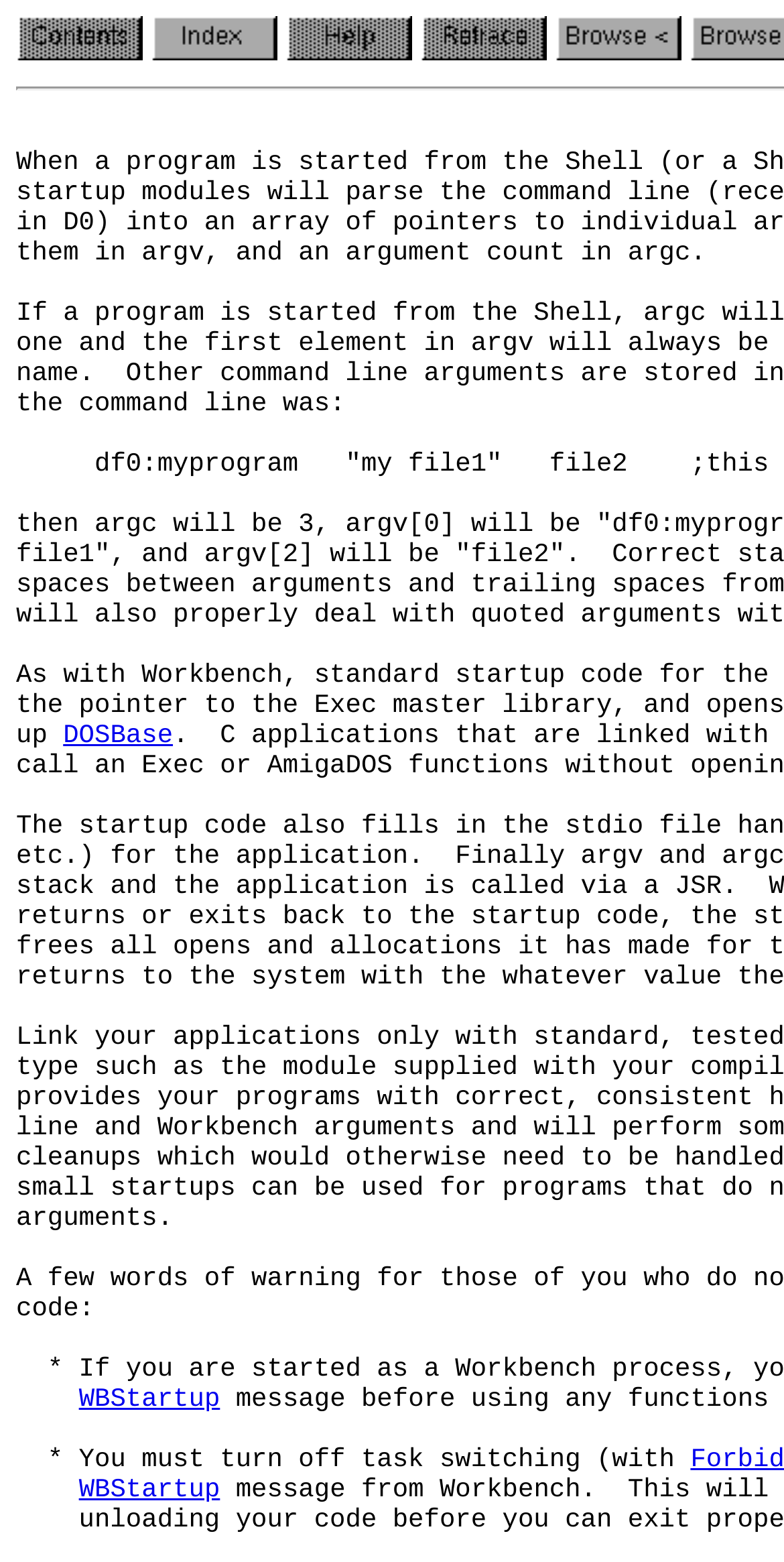Show the bounding box coordinates for the HTML element as described: "DOSBase".

[0.081, 0.461, 0.221, 0.48]